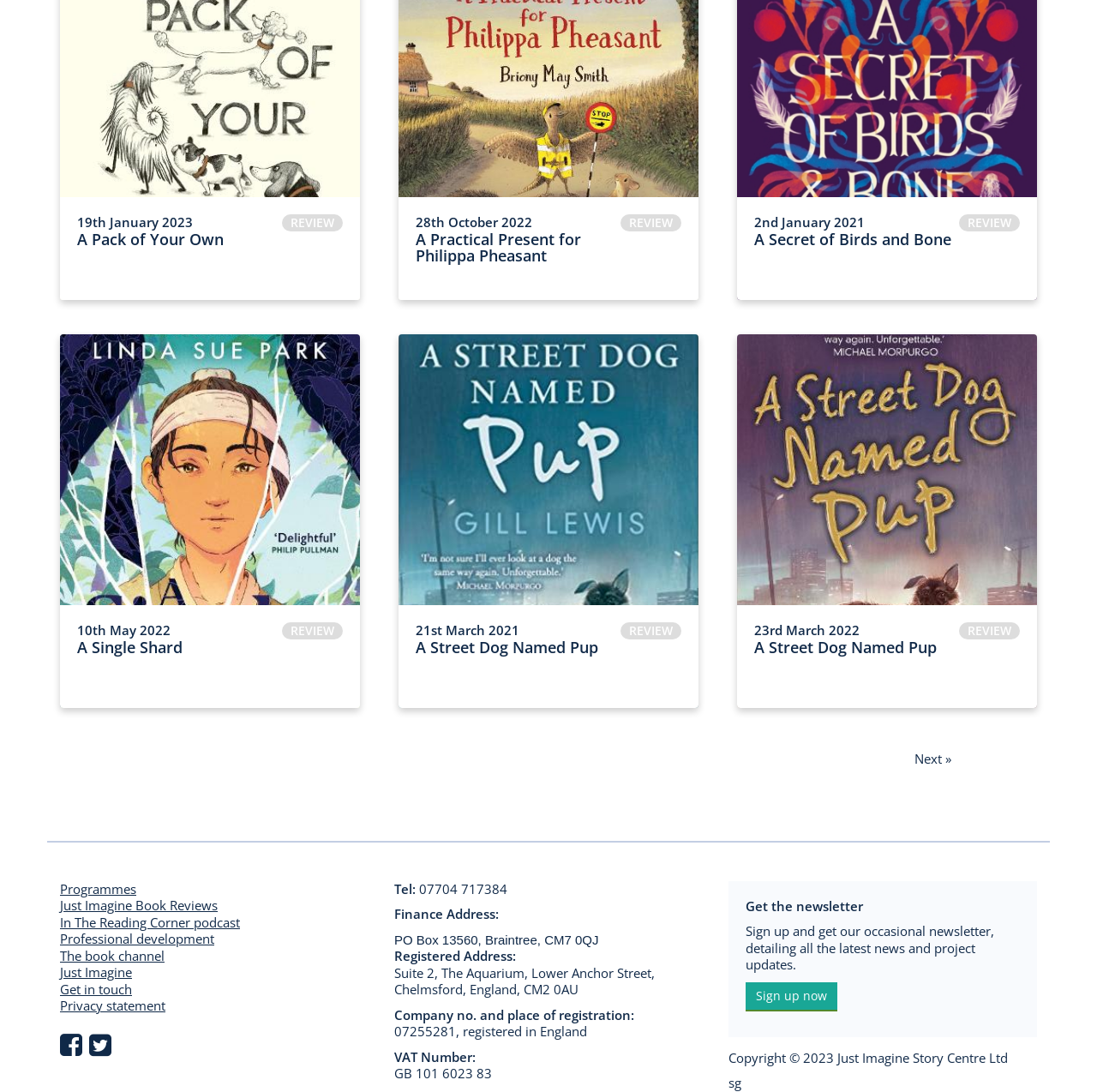Provide a single word or phrase answer to the question: 
What is the company registration number?

07255281